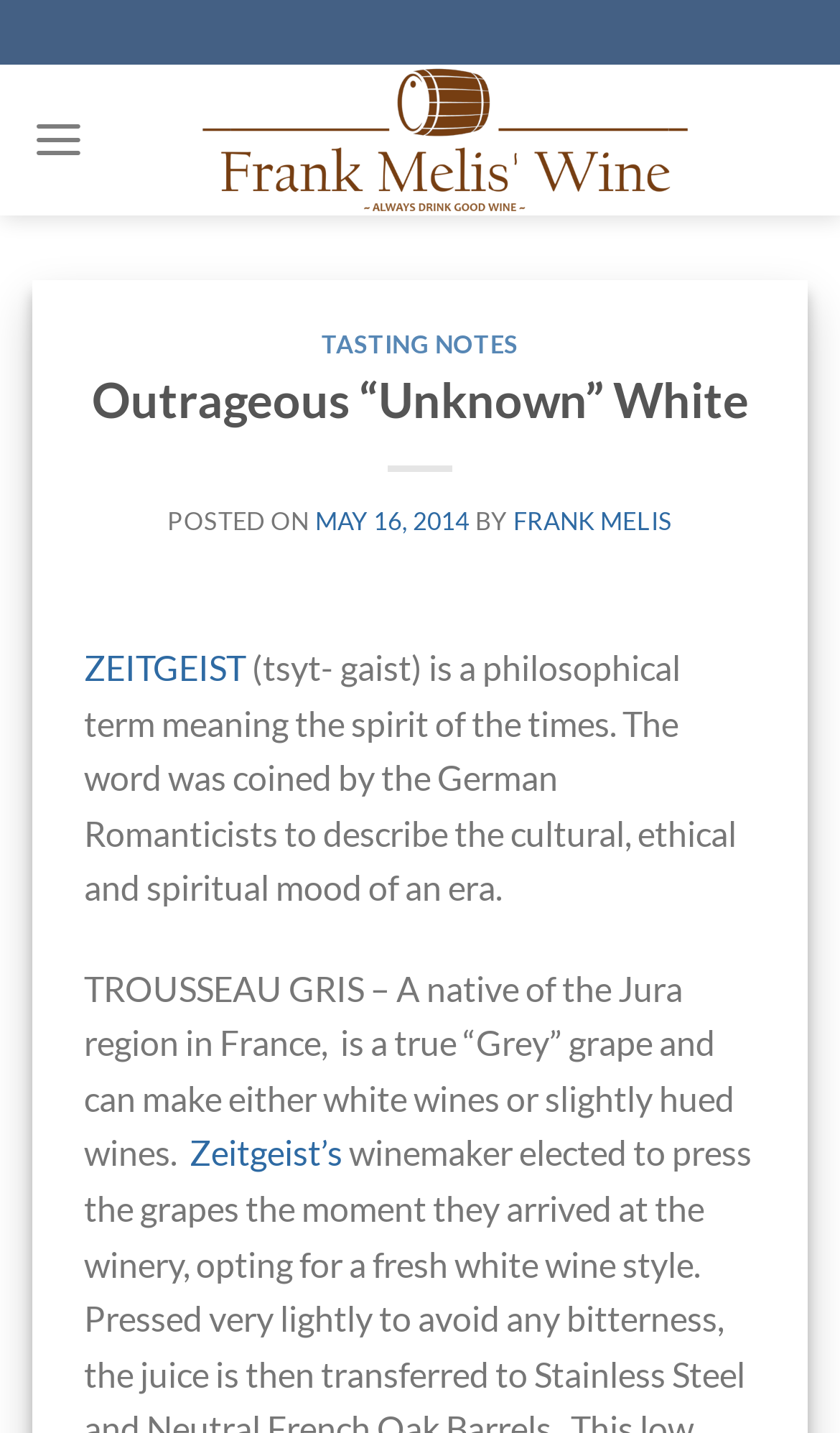What is the name of the wine?
Answer the question with as much detail as you can, using the image as a reference.

Based on the webpage, the title of the webpage is 'Outrageous “Unknown” White – Frank Melis' Wine', and the heading 'Outrageous “Unknown” White' is also present, which suggests that the name of the wine is 'Outrageous “Unknown” White'.